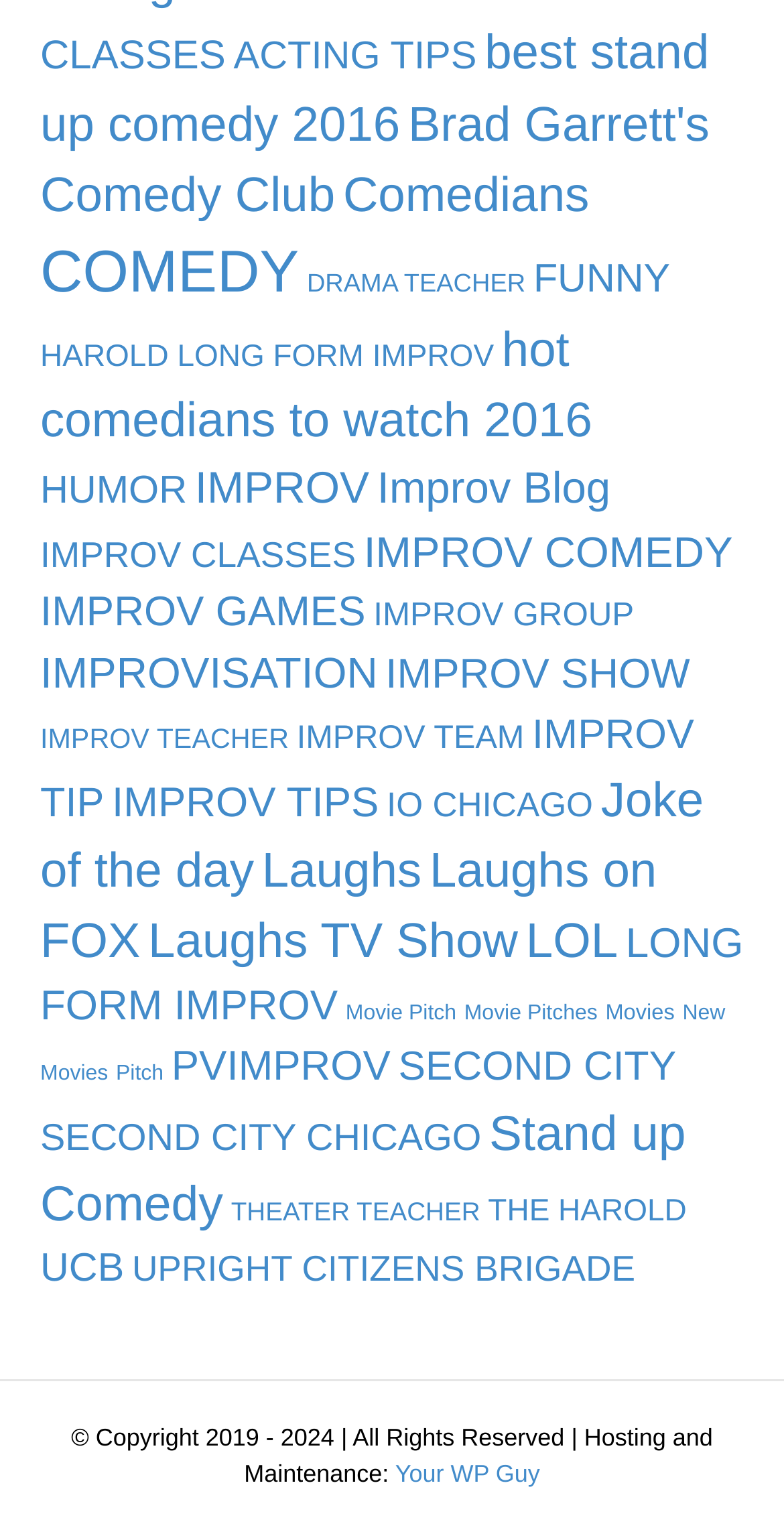Please find the bounding box coordinates of the clickable region needed to complete the following instruction: "Visit COMEDY page". The bounding box coordinates must consist of four float numbers between 0 and 1, i.e., [left, top, right, bottom].

[0.051, 0.156, 0.381, 0.199]